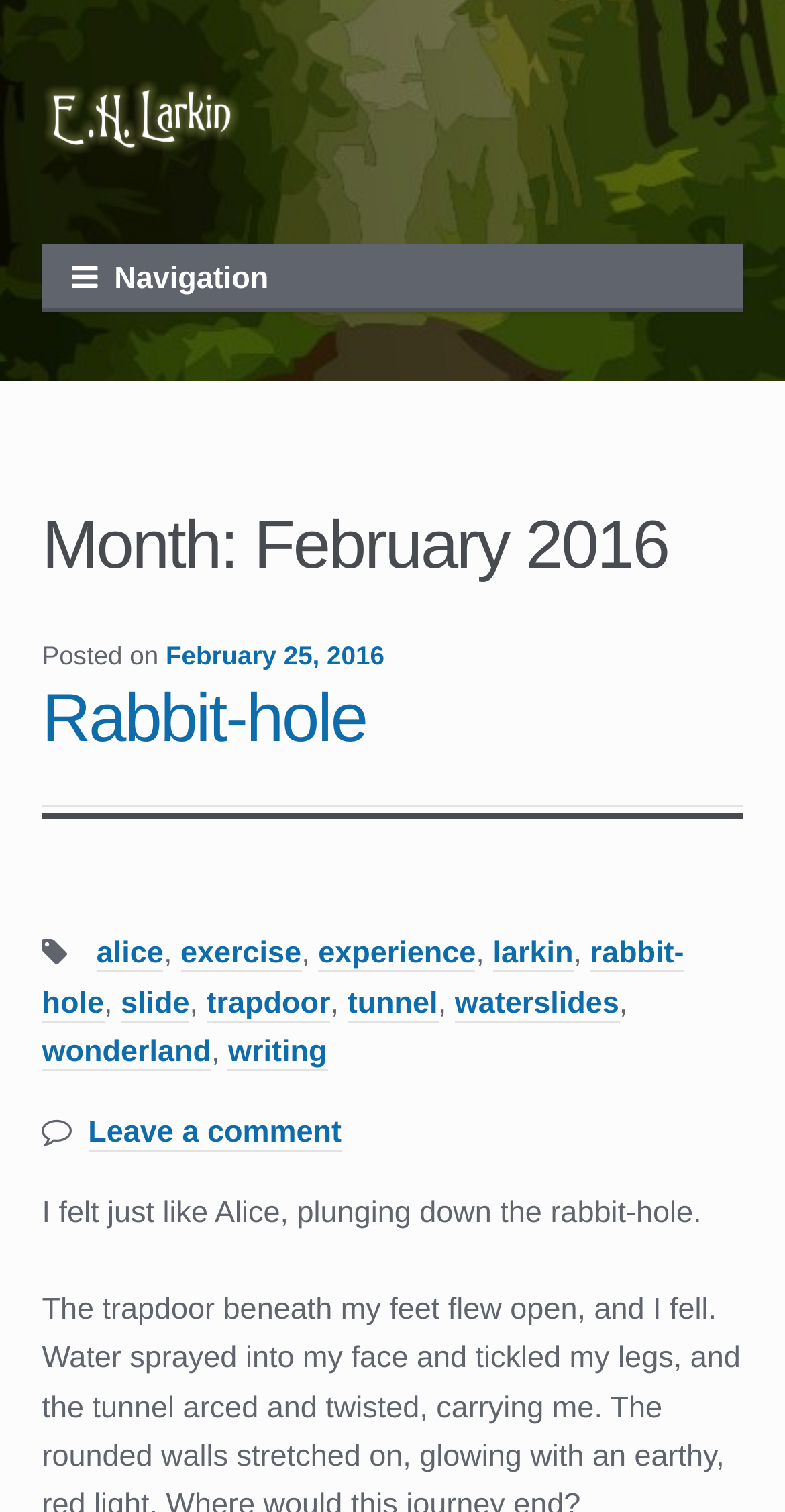Respond with a single word or phrase for the following question: 
What is the title of the post?

Rabbit-hole